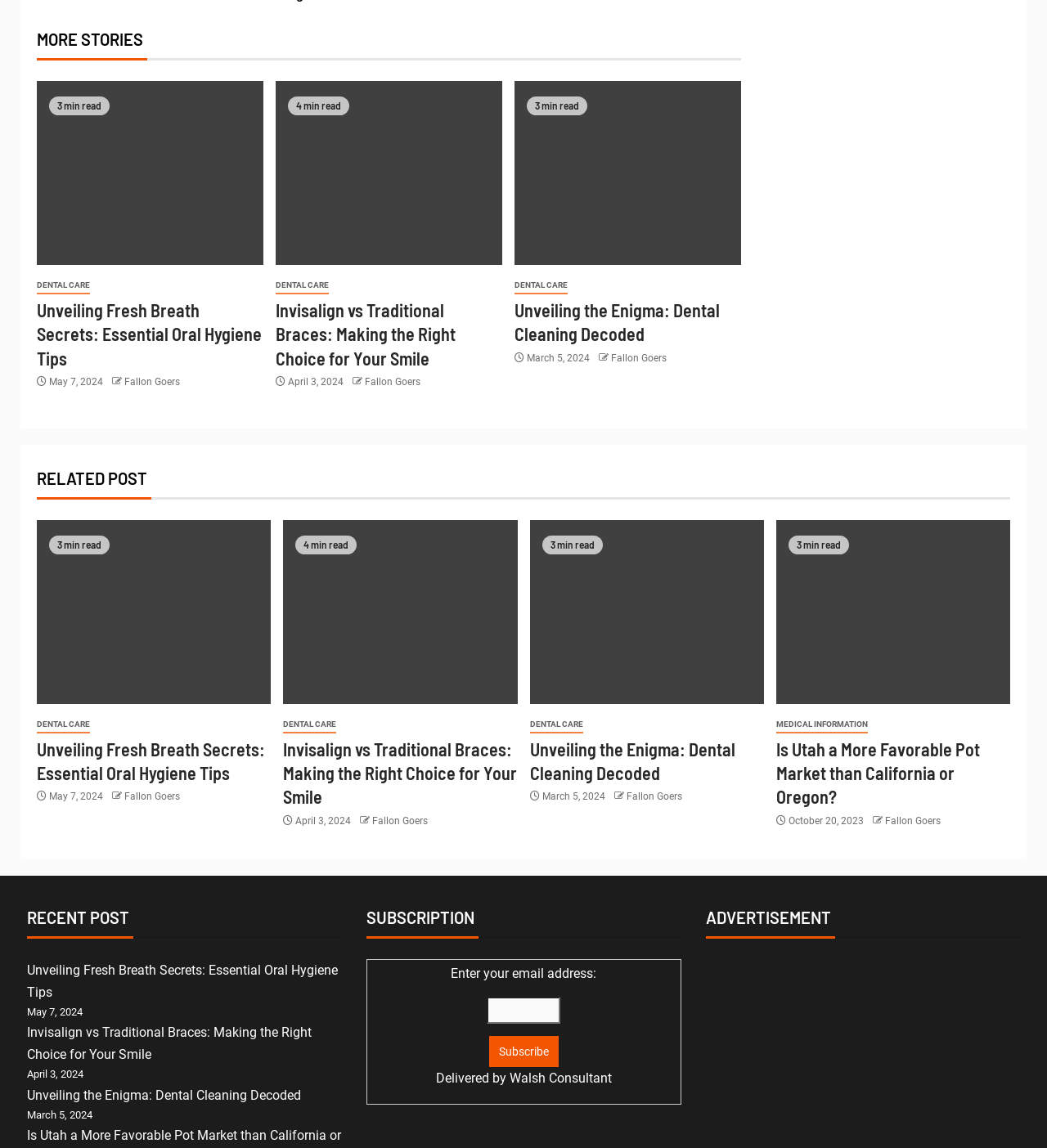Please determine the bounding box coordinates of the element to click in order to execute the following instruction: "Click on 'Unveiling Fresh Breath Secrets: Essential Oral Hygiene Tips'". The coordinates should be four float numbers between 0 and 1, specified as [left, top, right, bottom].

[0.035, 0.071, 0.251, 0.231]